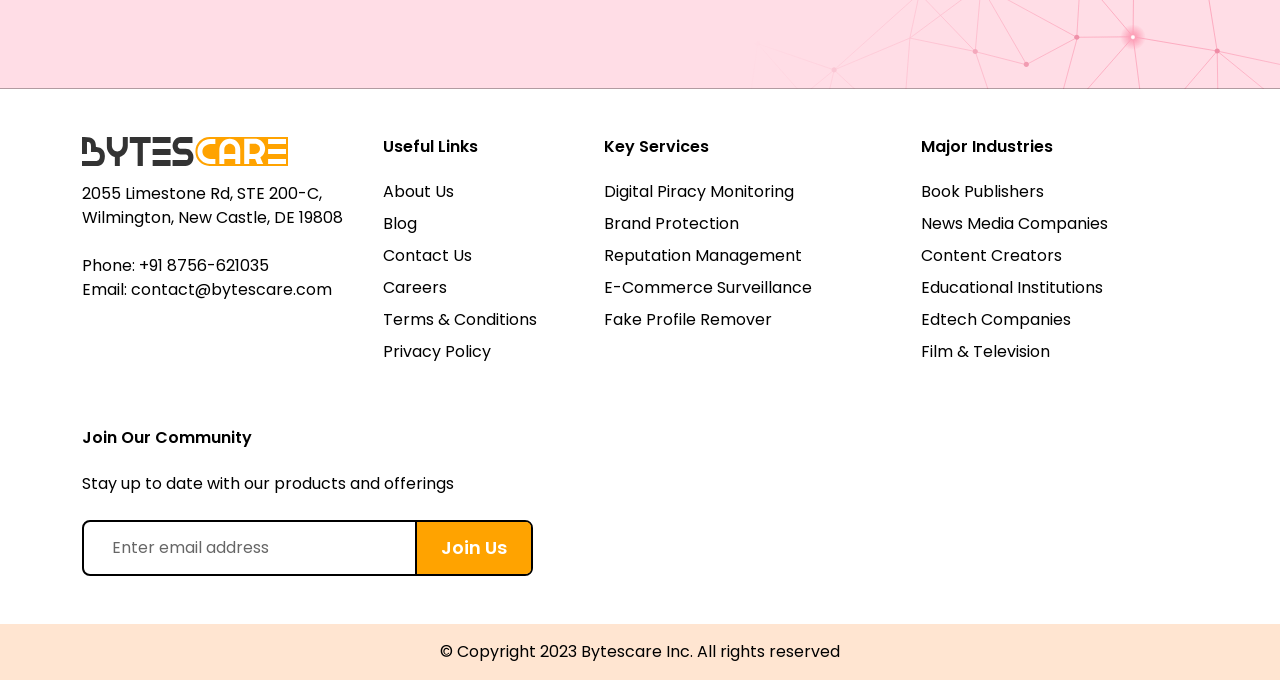How can users stay updated with the company's products?
Please ensure your answer to the question is detailed and covers all necessary aspects.

Users can stay updated with the company's products and offerings by joining the newsletter, which can be done by entering their email address in the textbox and clicking the 'Join Us' button.